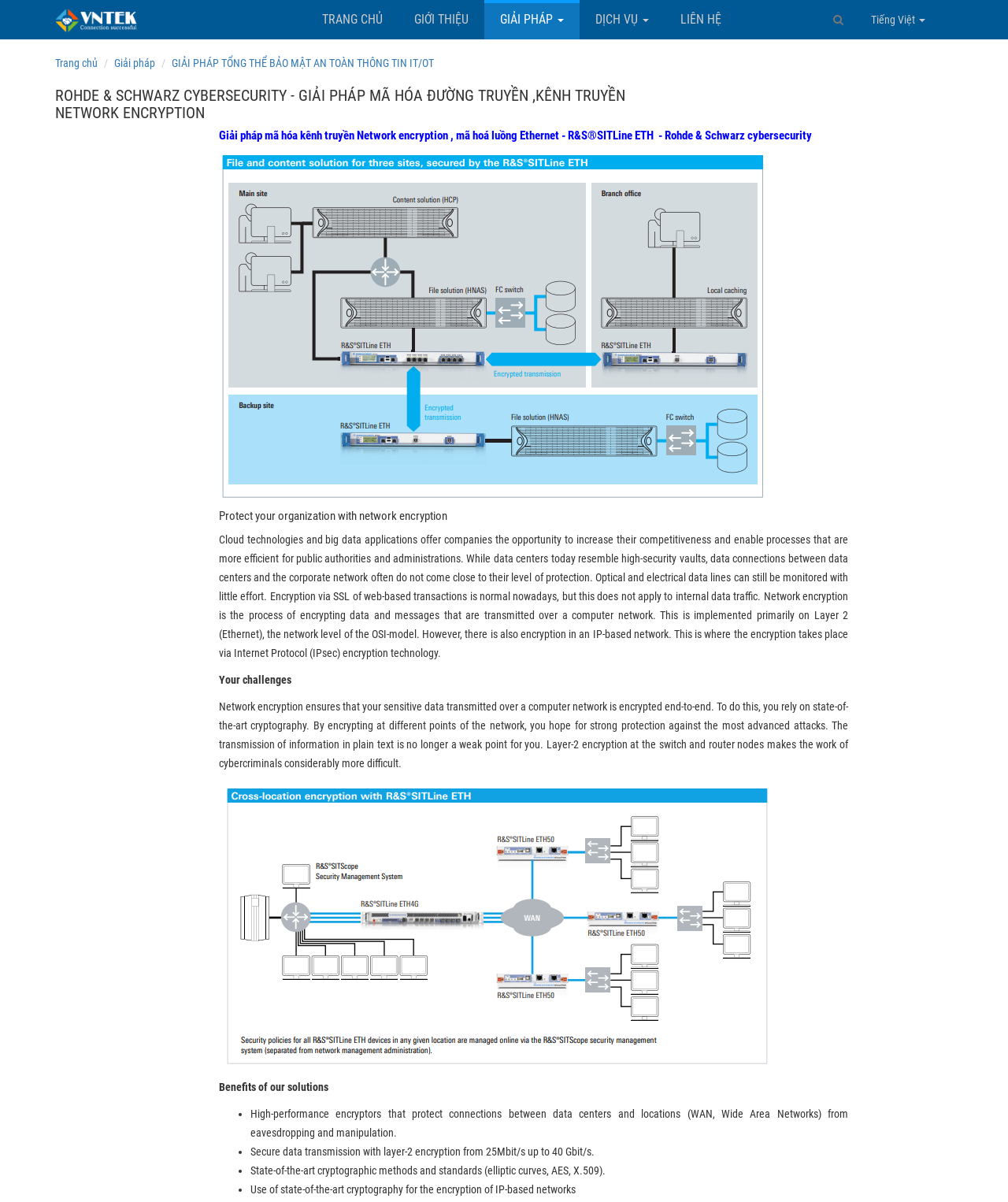Identify the bounding box coordinates for the region of the element that should be clicked to carry out the instruction: "Go to LIÊN HỆ". The bounding box coordinates should be four float numbers between 0 and 1, i.e., [left, top, right, bottom].

[0.659, 0.0, 0.731, 0.033]